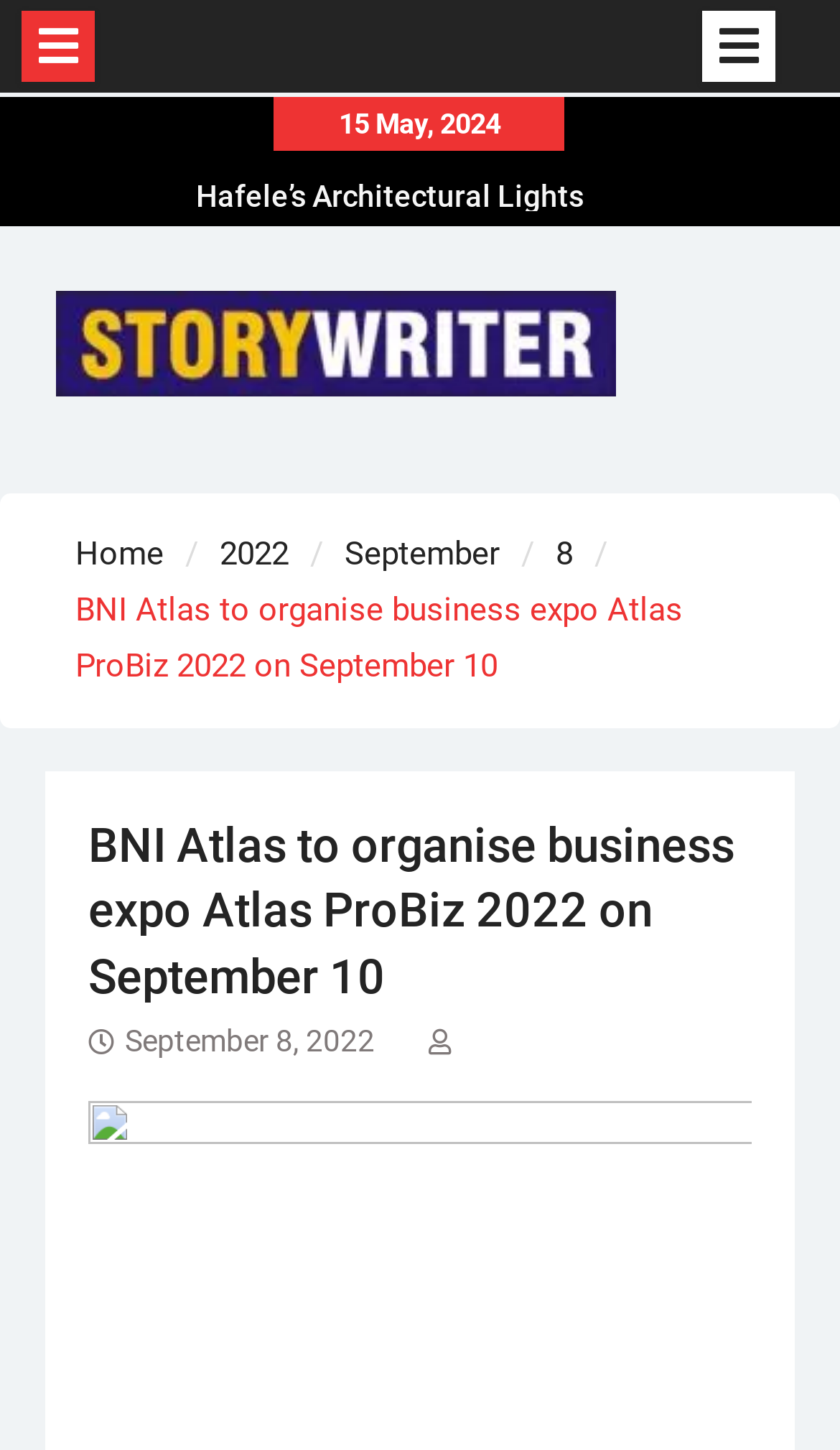Locate the bounding box coordinates of the clickable area needed to fulfill the instruction: "View the details of the business expo on September 10".

[0.105, 0.561, 0.895, 0.698]